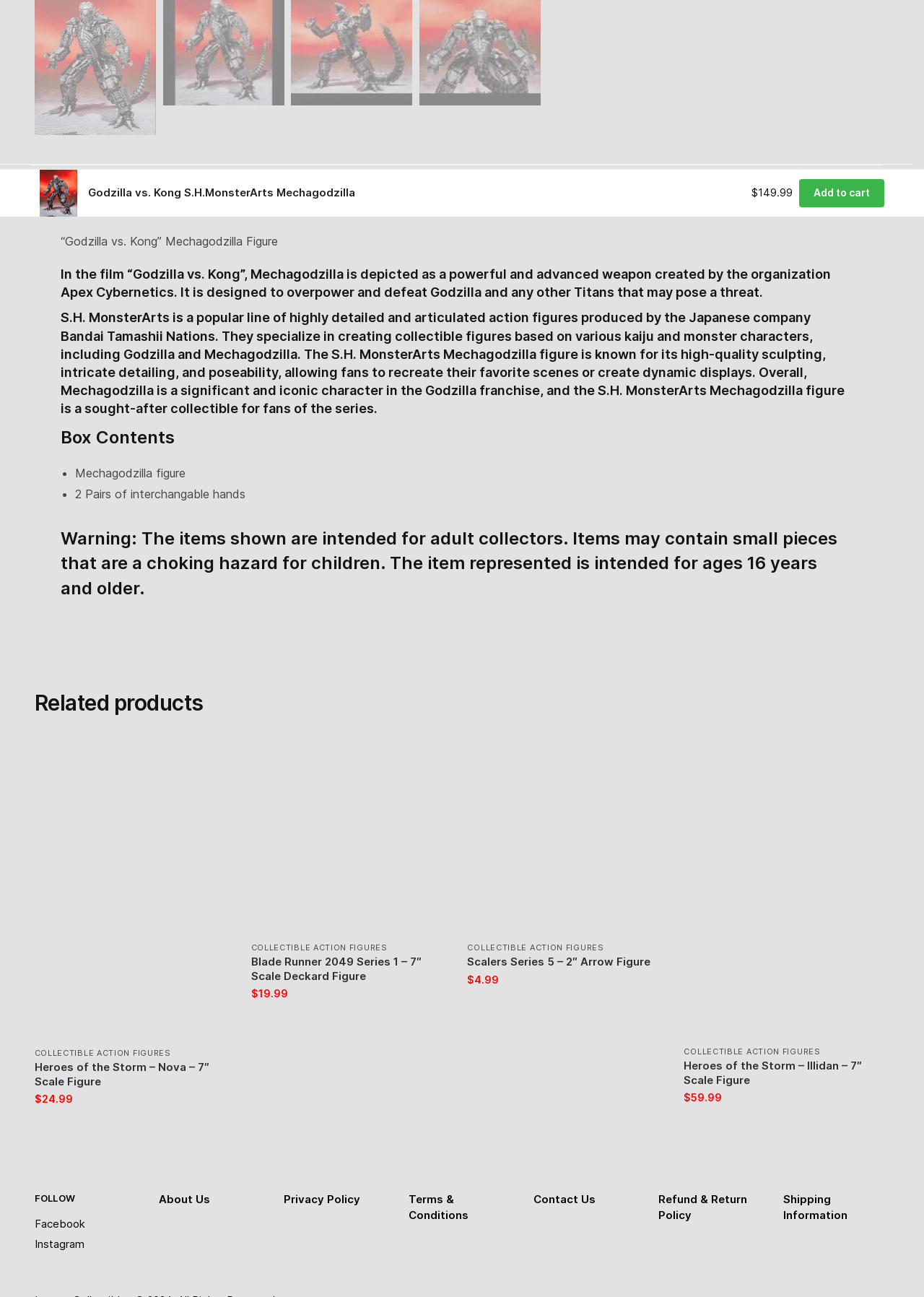Using the description: "Shipping Information", determine the UI element's bounding box coordinates. Ensure the coordinates are in the format of four float numbers between 0 and 1, i.e., [left, top, right, bottom].

[0.847, 0.914, 0.917, 0.937]